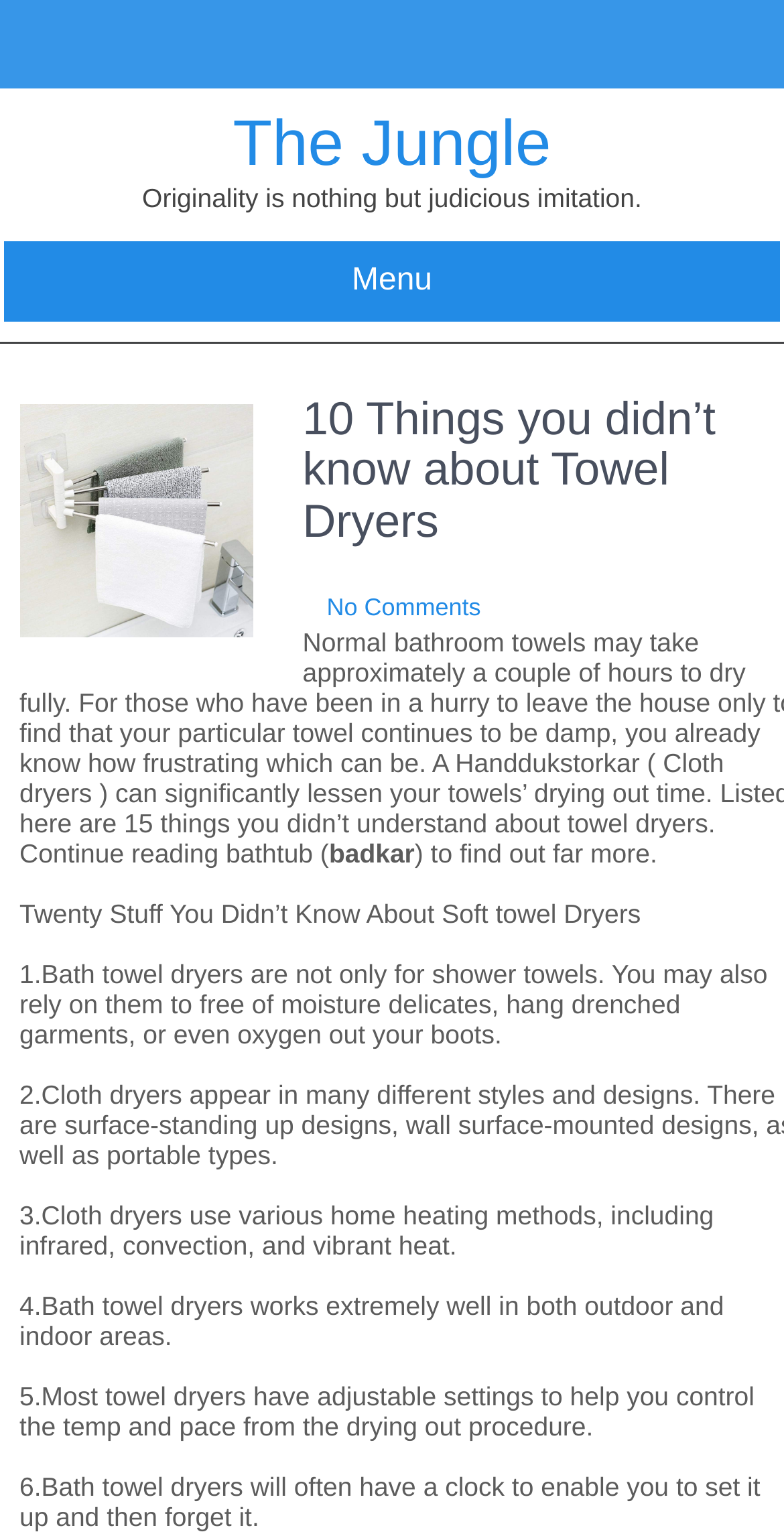Please reply to the following question using a single word or phrase: 
How many heating methods are mentioned for cloth dryers?

3